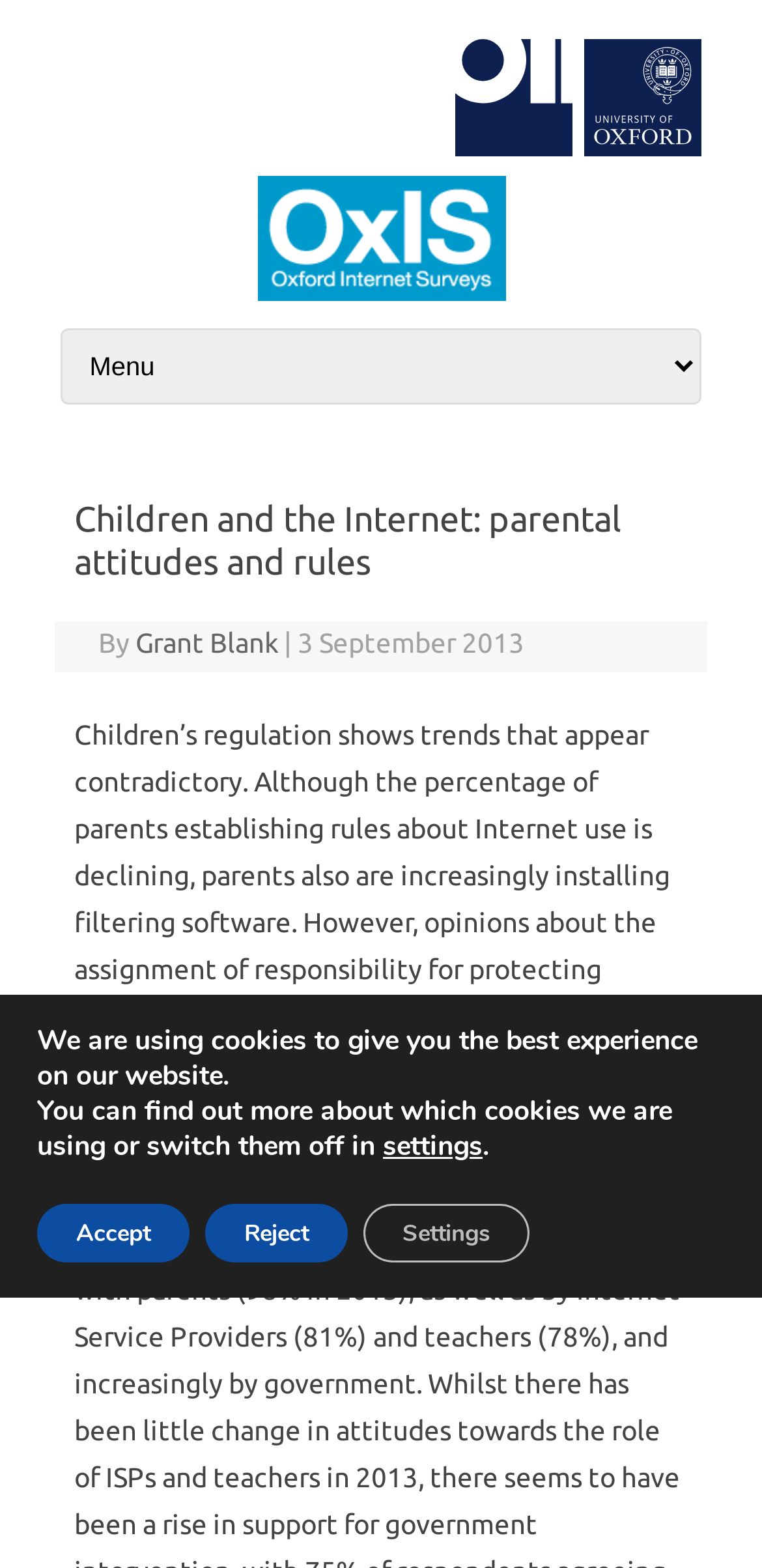Please predict the bounding box coordinates (top-left x, top-left y, bottom-right x, bottom-right y) for the UI element in the screenshot that fits the description: Accept

[0.049, 0.768, 0.249, 0.805]